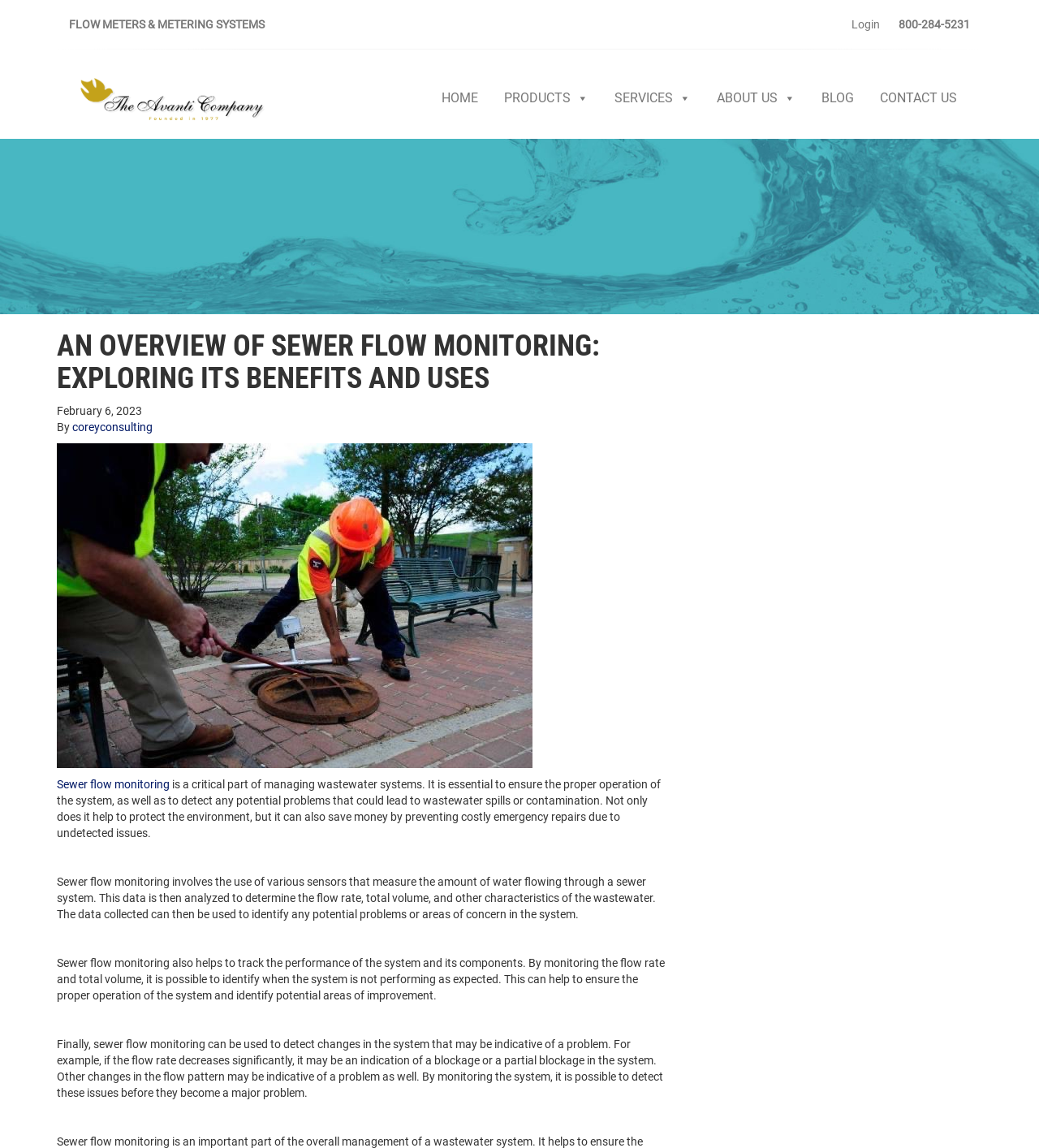Please provide a detailed answer to the question below by examining the image:
What is the date of the article?

I found the date of the article by looking at the time element that says 'February 6, 2023'. This element is located below the main heading of the webpage.